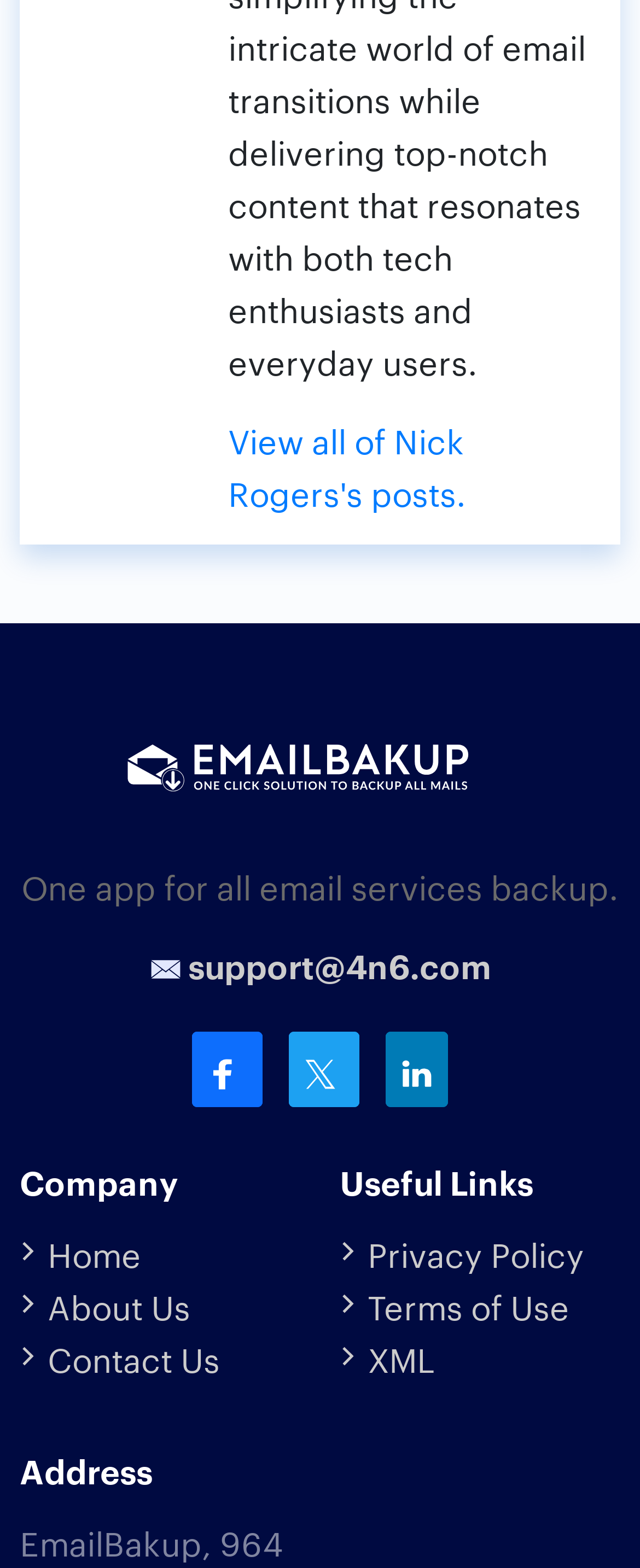Provide the bounding box coordinates for the UI element described in this sentence: "support@4n6.com". The coordinates should be four float values between 0 and 1, i.e., [left, top, right, bottom].

[0.232, 0.6, 0.768, 0.629]